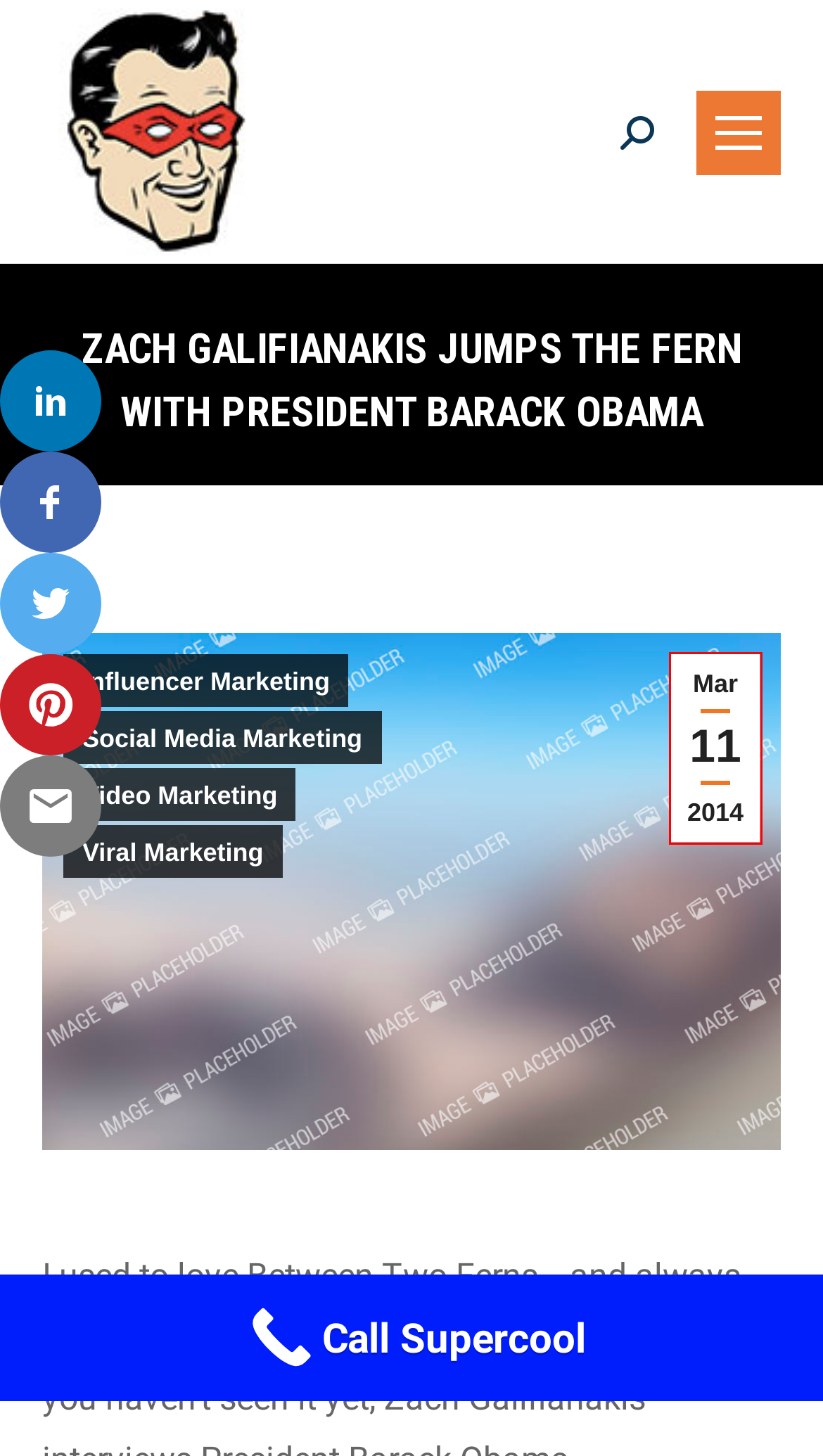Review the screenshot of a webpage that includes a red bounding box. Choose the webpage description that best matches the new webpage displayed after clicking the element within the bounding box. Here are the candidates:
A. Log In ‹ Supercool Creative Agency — WordPress
B. March 11, 2014 - Supercool Creative Agency
C. Influencer Marketing Archives - Supercool Creative Agency
D. Video Production Company - Supercool Creative Agency
E. Video Marketing Archives - Supercool Creative Agency
F. Viral Marketing Archives - Supercool Creative Agency
G. 5 Branding & Rebranding Lessons Learned by the Big Brands
H. Social Media Marketing Archives - Supercool Creative Agency

B